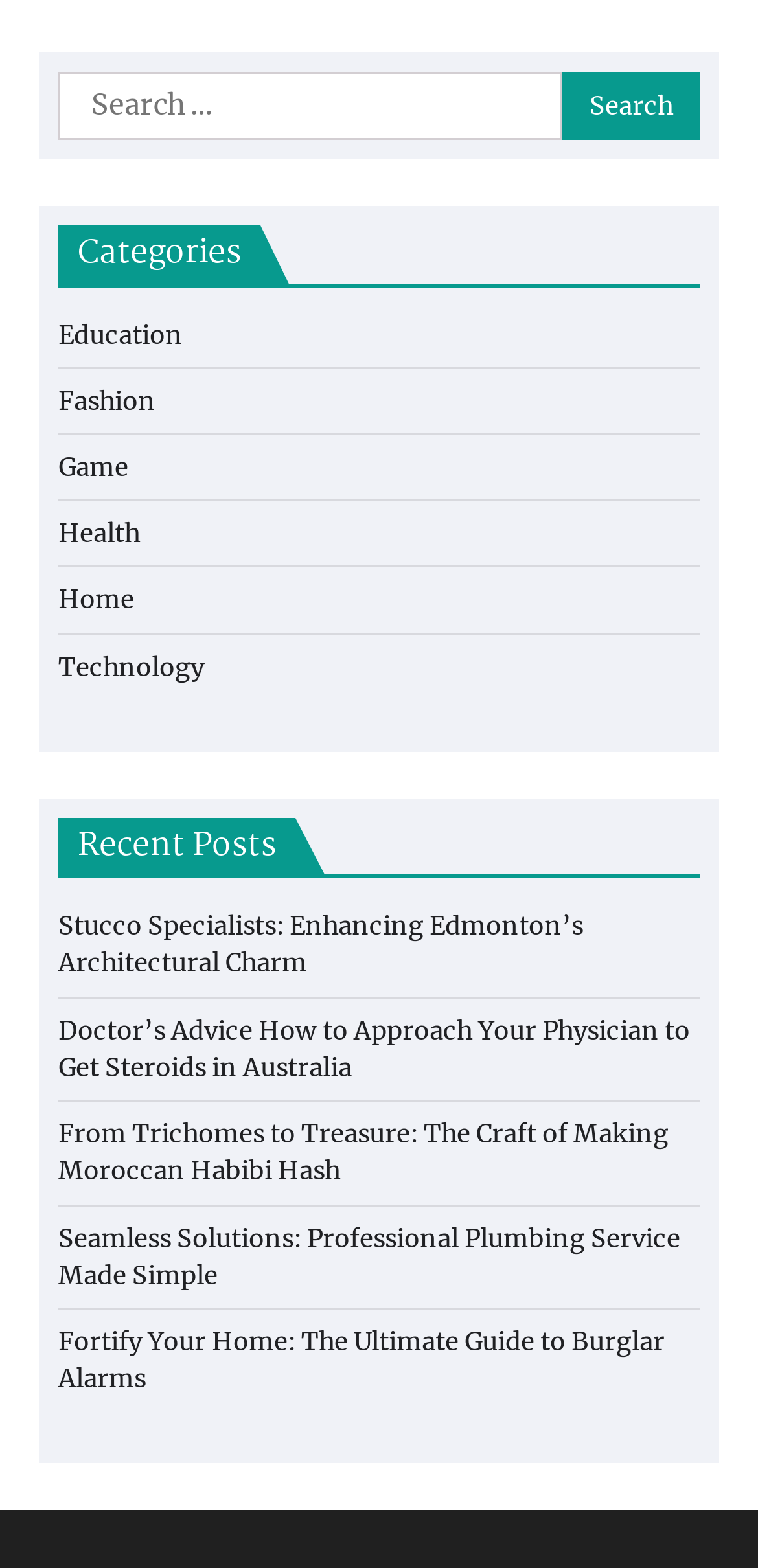Can you give a detailed response to the following question using the information from the image? What is the purpose of the search box?

I saw a search box with a label 'Search for:' and a button 'Search', which suggests that the purpose of the search box is to allow users to search for content on the website.